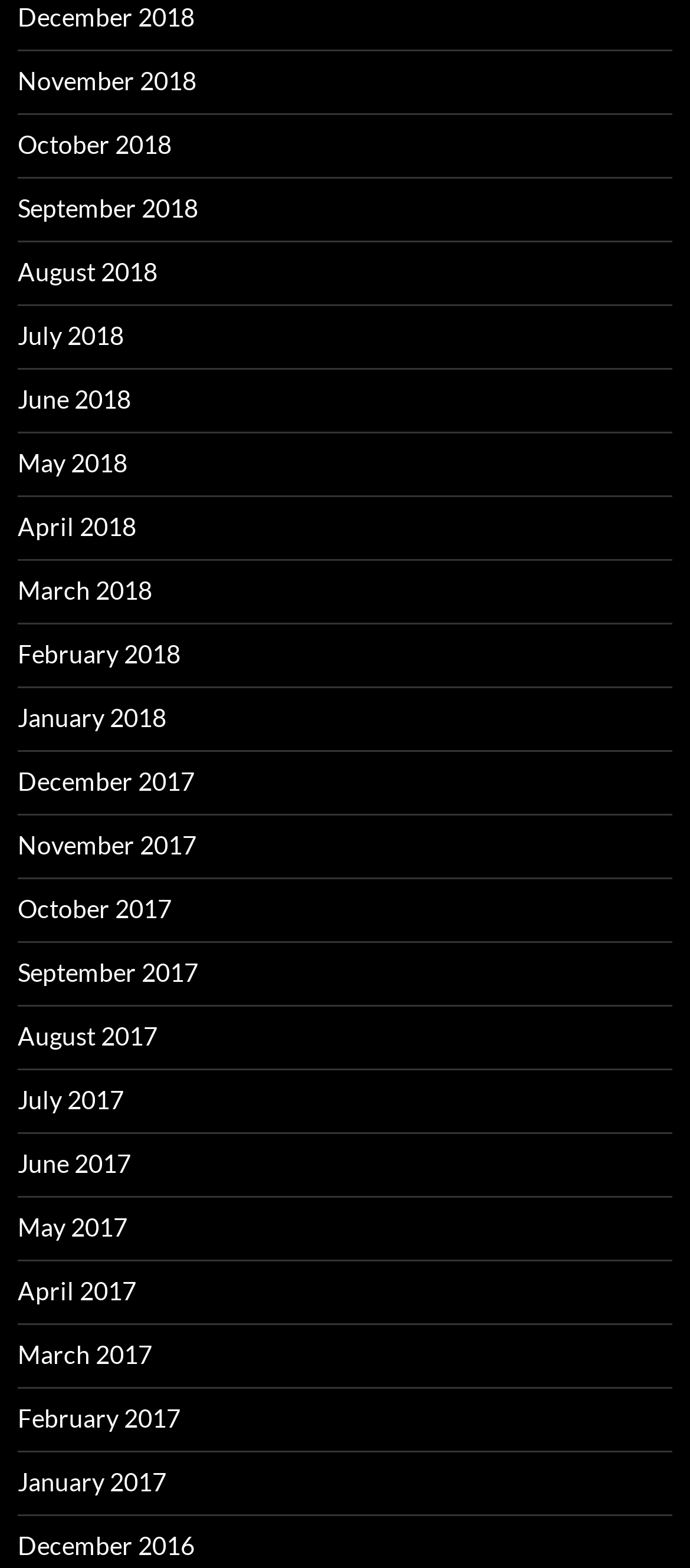Use one word or a short phrase to answer the question provided: 
How many years are represented?

3